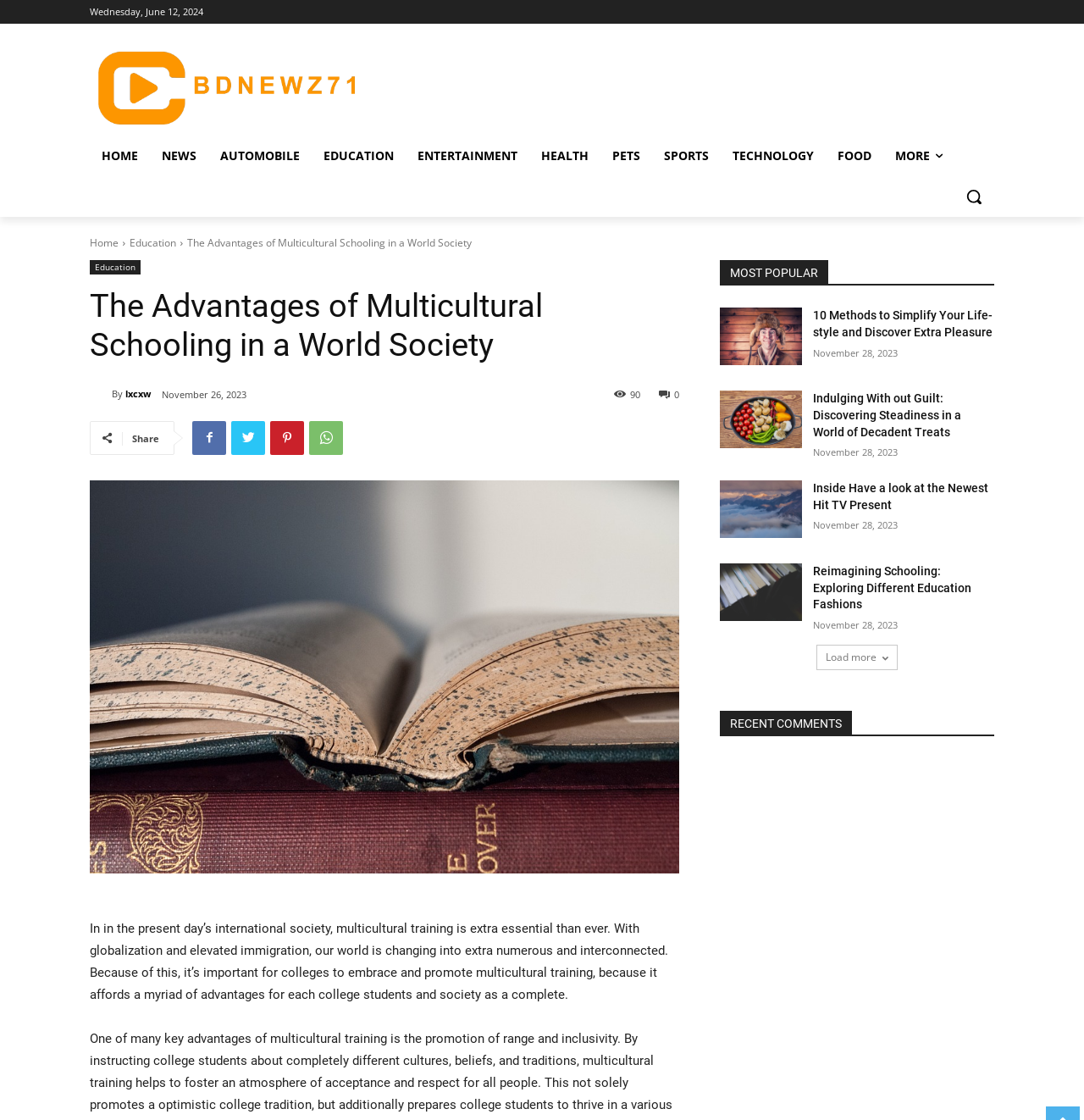Determine the bounding box coordinates of the UI element that matches the following description: "parent_node: By title="lxcxw"". The coordinates should be four float numbers between 0 and 1 in the format [left, top, right, bottom].

[0.083, 0.344, 0.103, 0.359]